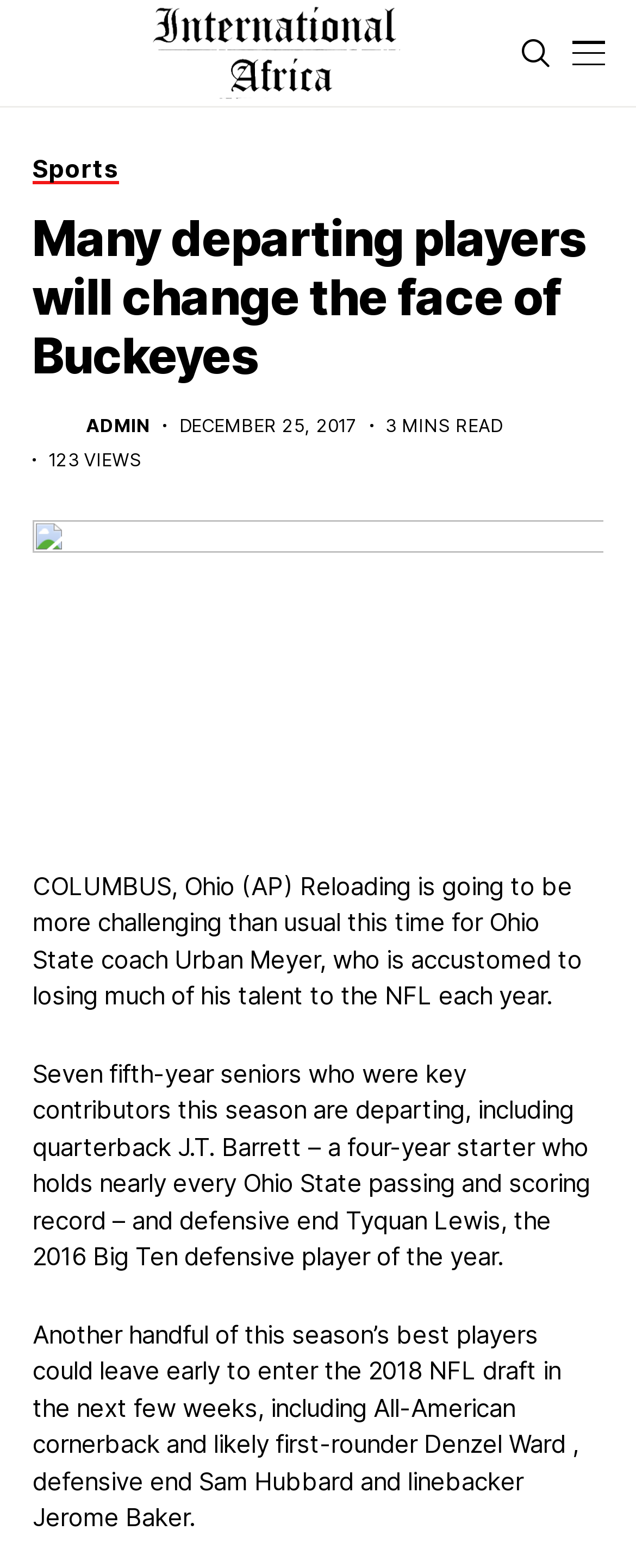What is the date of the article? Observe the screenshot and provide a one-word or short phrase answer.

DECEMBER 25, 2017